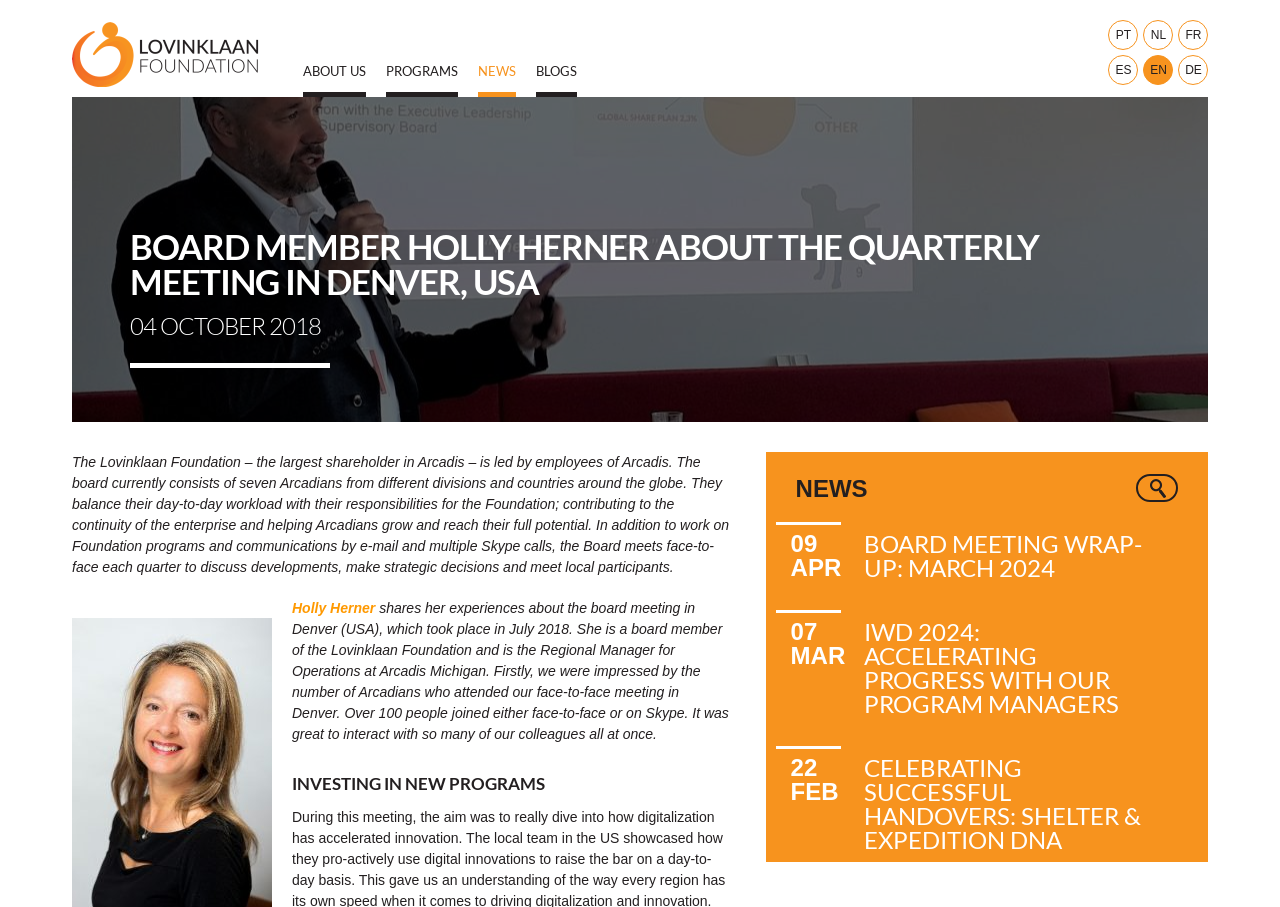Please identify the coordinates of the bounding box for the clickable region that will accomplish this instruction: "Submit a comment".

[0.898, 0.528, 0.911, 0.549]